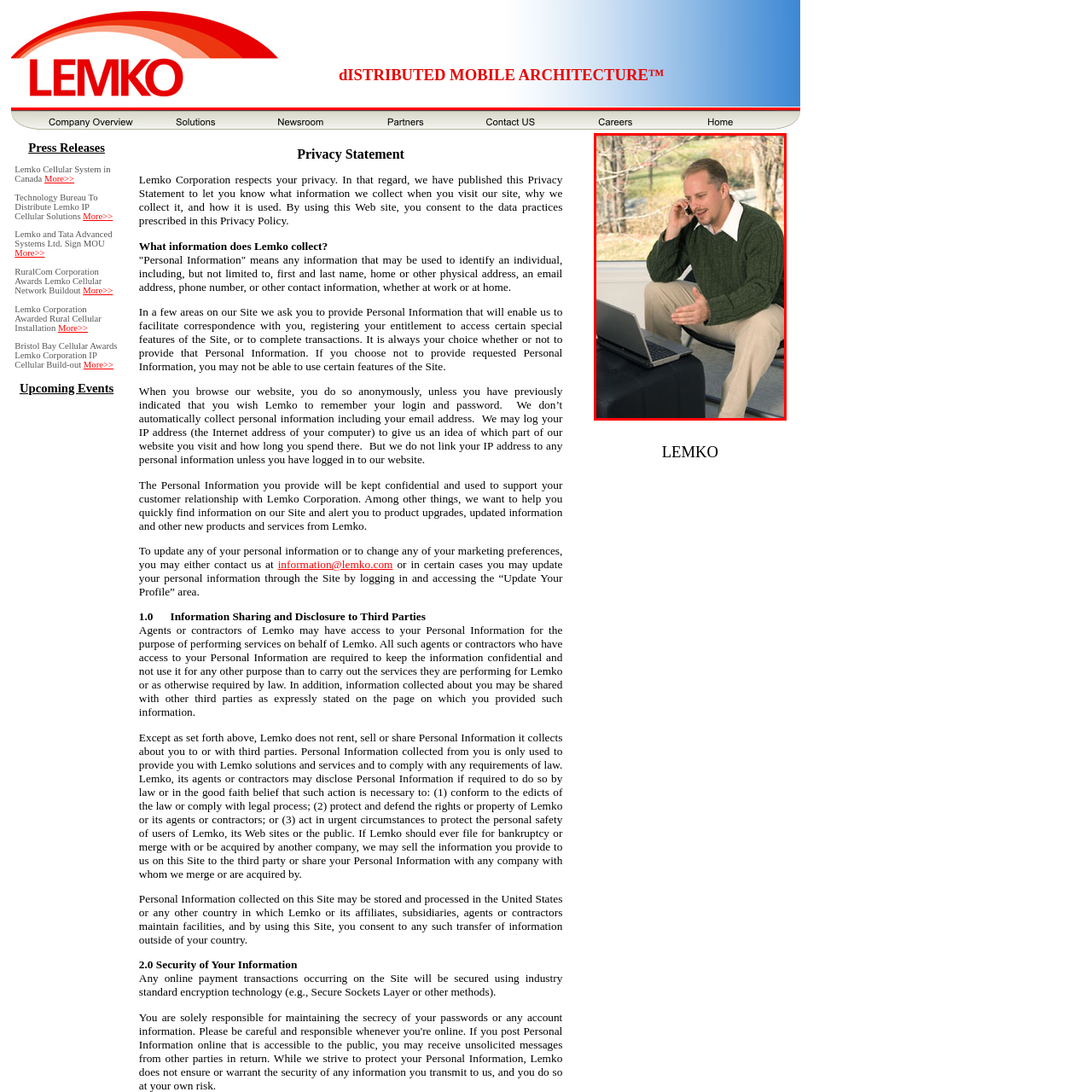Inspect the image contained by the red bounding box and answer the question with a single word or phrase:
What is on the small black table?

Laptop